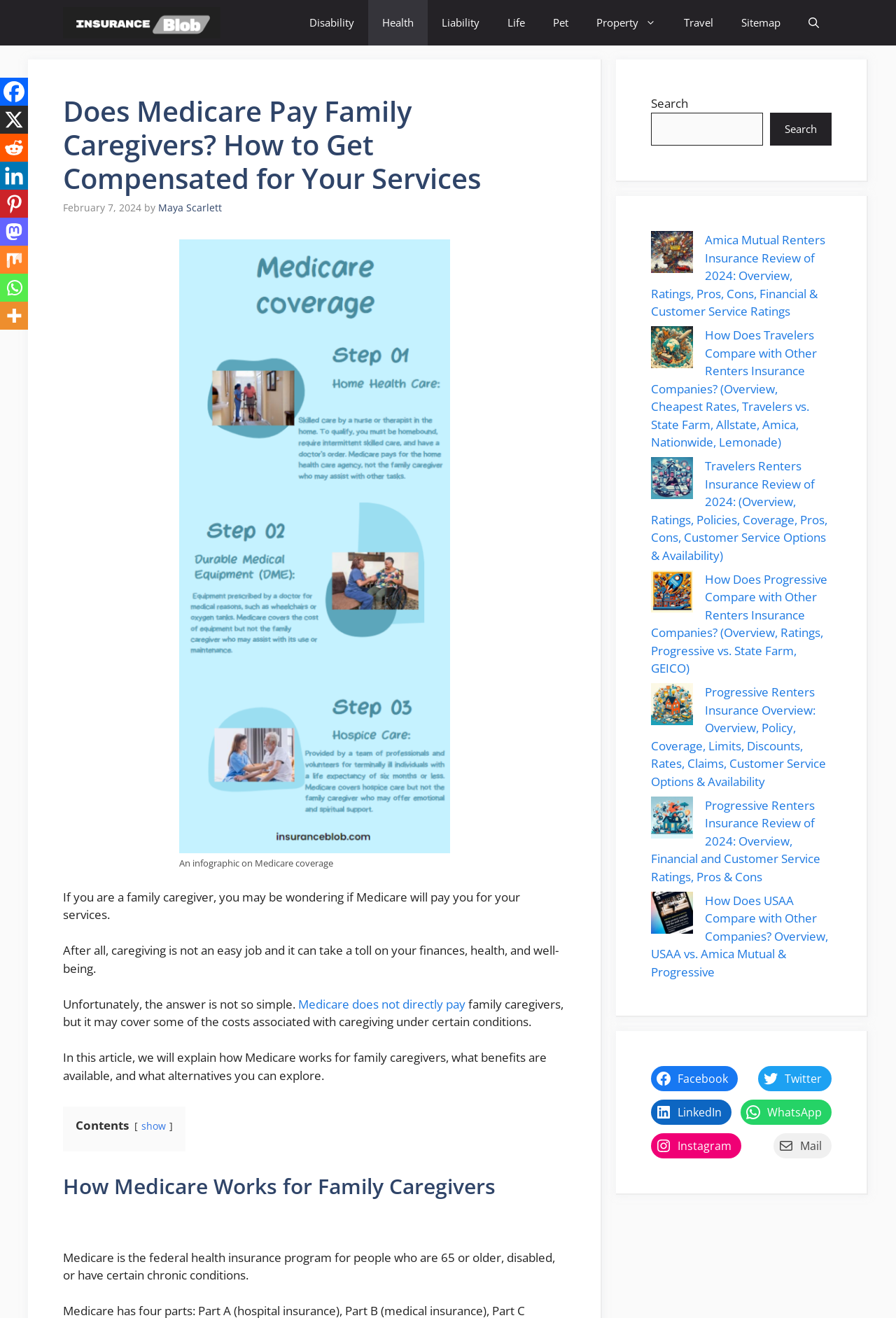Provide the bounding box coordinates, formatted as (top-left x, top-left y, bottom-right x, bottom-right y), with all values being floating point numbers between 0 and 1. Identify the bounding box of the UI element that matches the description: Medicare does not directly pay

[0.333, 0.756, 0.52, 0.768]